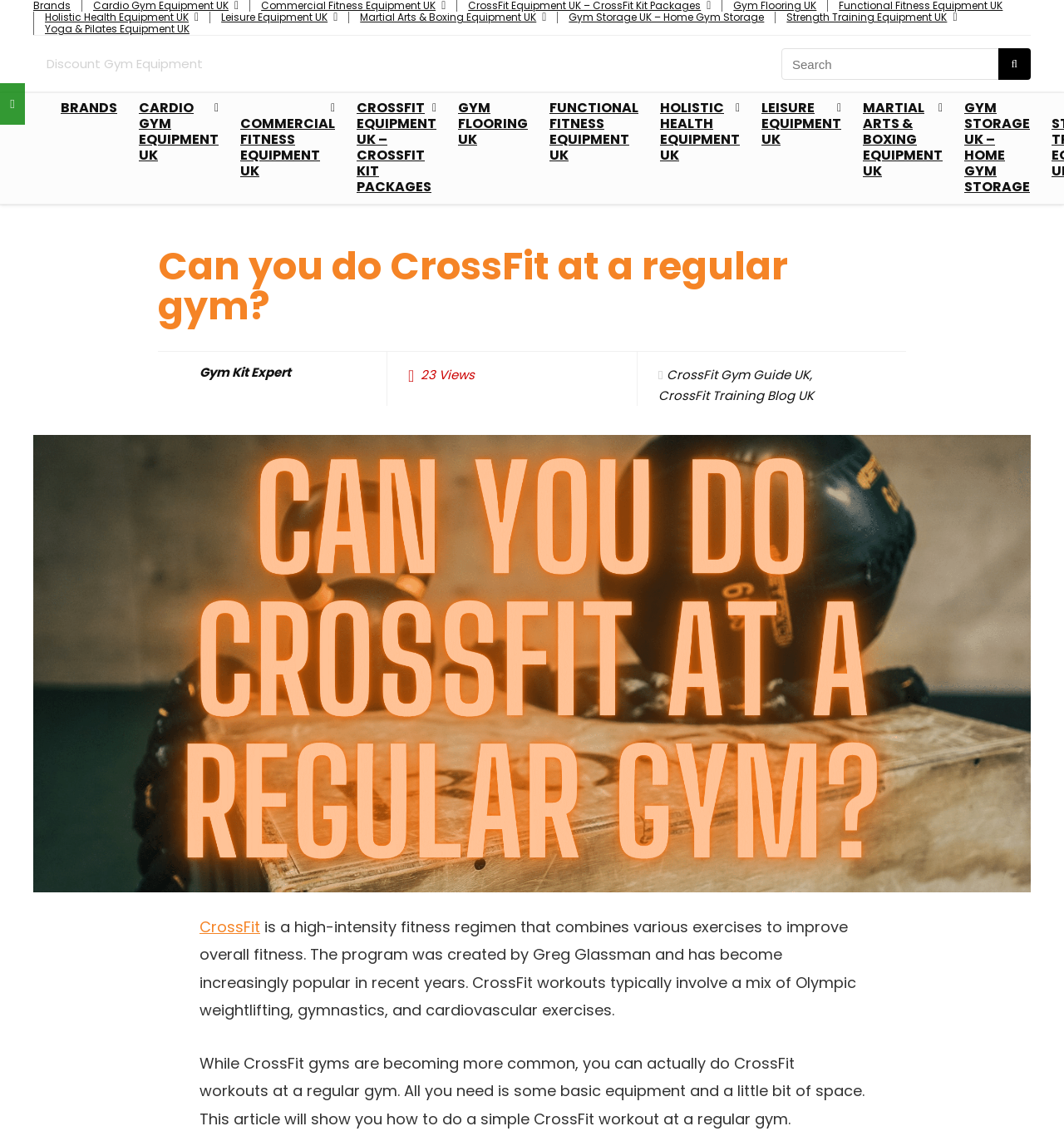What is CrossFit?
Respond to the question with a single word or phrase according to the image.

High-intensity fitness regimen